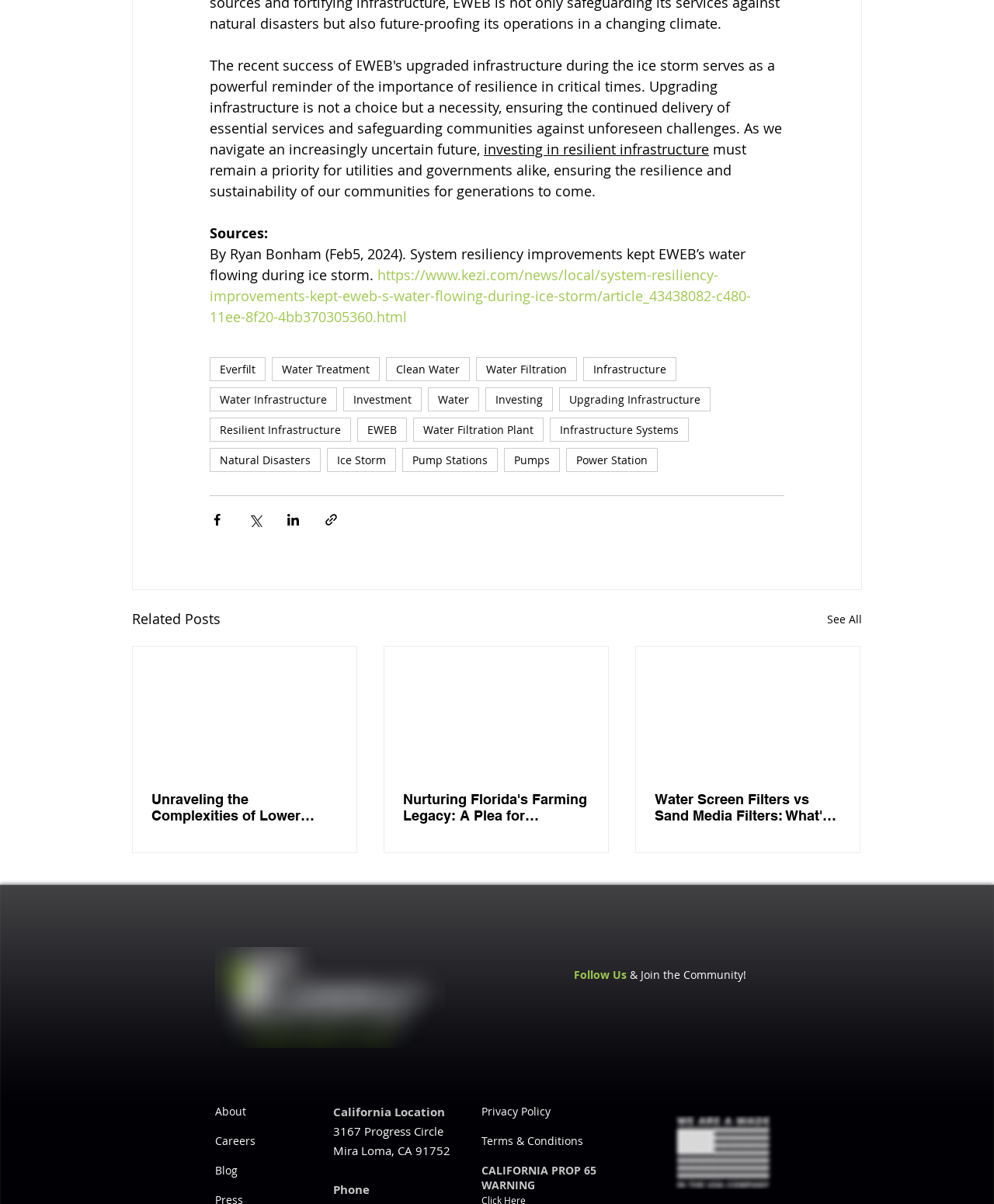Please find the bounding box coordinates of the element that you should click to achieve the following instruction: "Visit the 'Everfilt' webpage". The coordinates should be presented as four float numbers between 0 and 1: [left, top, right, bottom].

[0.211, 0.297, 0.267, 0.317]